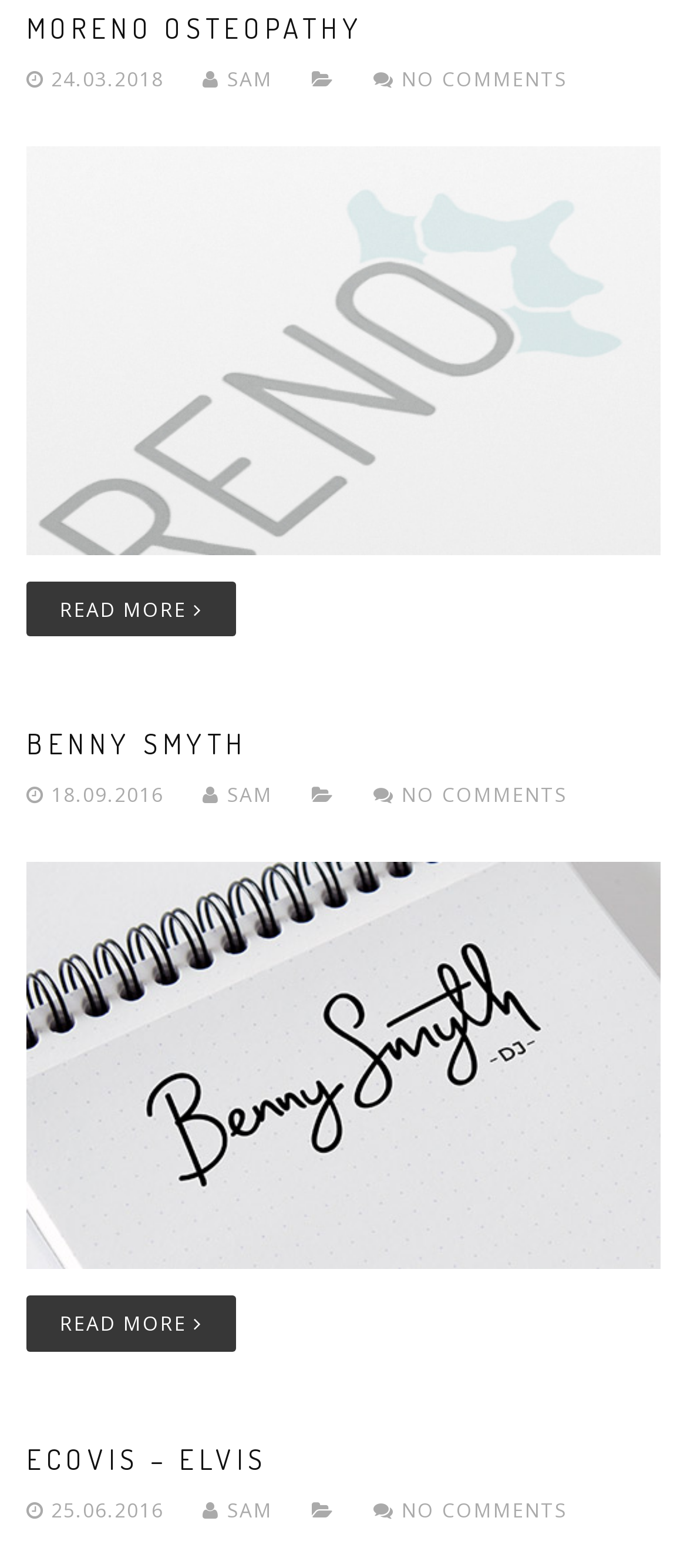Please mark the bounding box coordinates of the area that should be clicked to carry out the instruction: "View ECOVIS – ELVIS".

[0.038, 0.92, 0.389, 0.942]